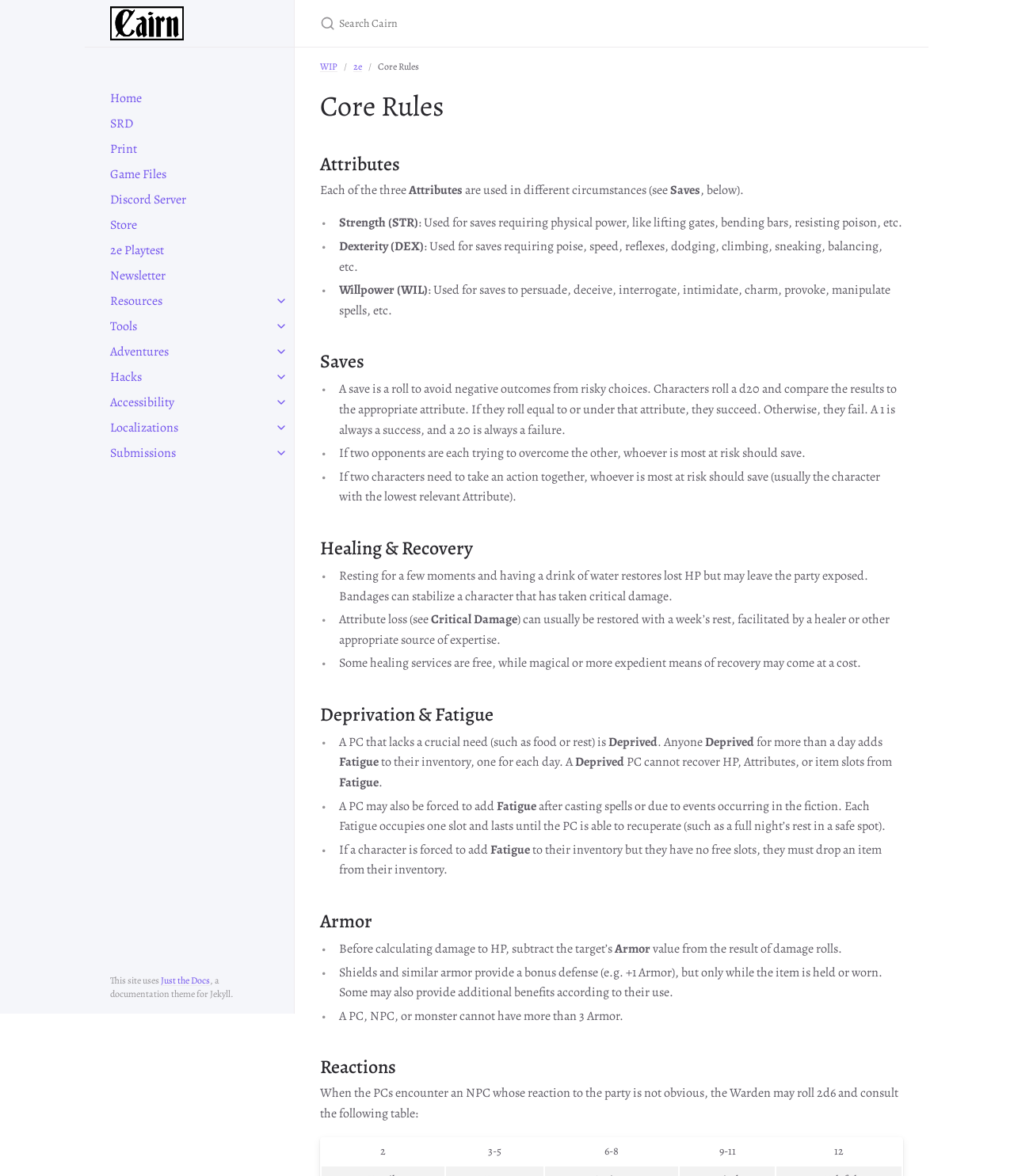How can a character recover from Fatigue?
Analyze the image and deliver a detailed answer to the question.

As mentioned in the 'Deprivation & Fatigue' section, a character can recover from Fatigue by getting a full night's rest in a safe spot, which allows them to recuperate and remove Fatigue from their inventory.